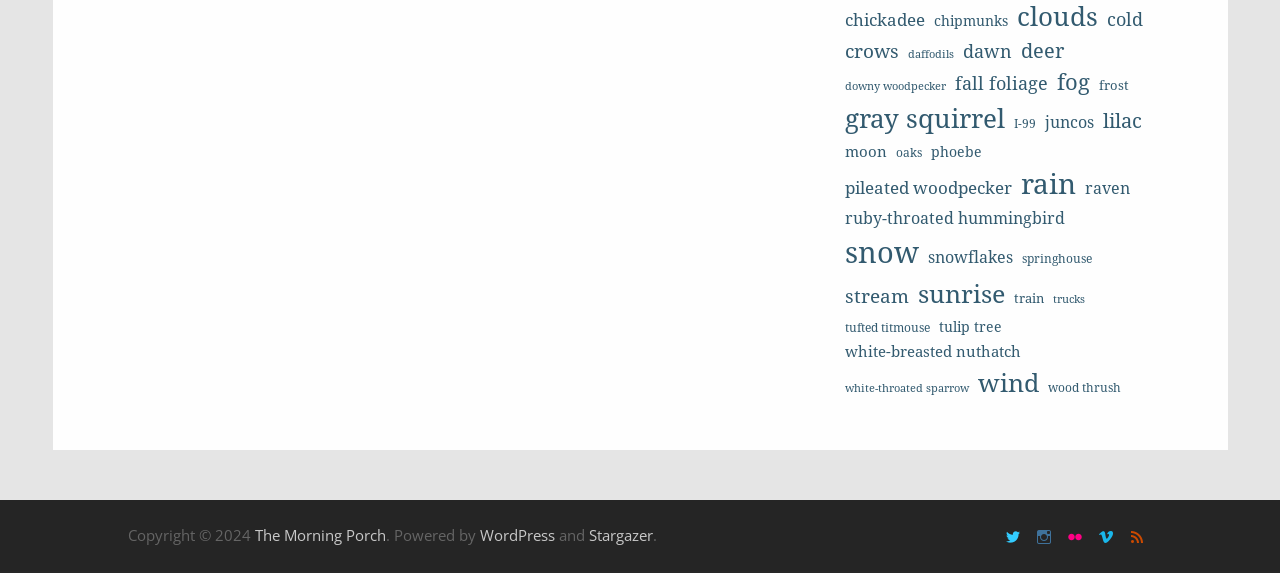Carefully examine the image and provide an in-depth answer to the question: What is the year of the copyright?

By examining the bottom of the webpage, I found that the year of the copyright is 2024, as indicated by the text 'Copyright © 2024'.